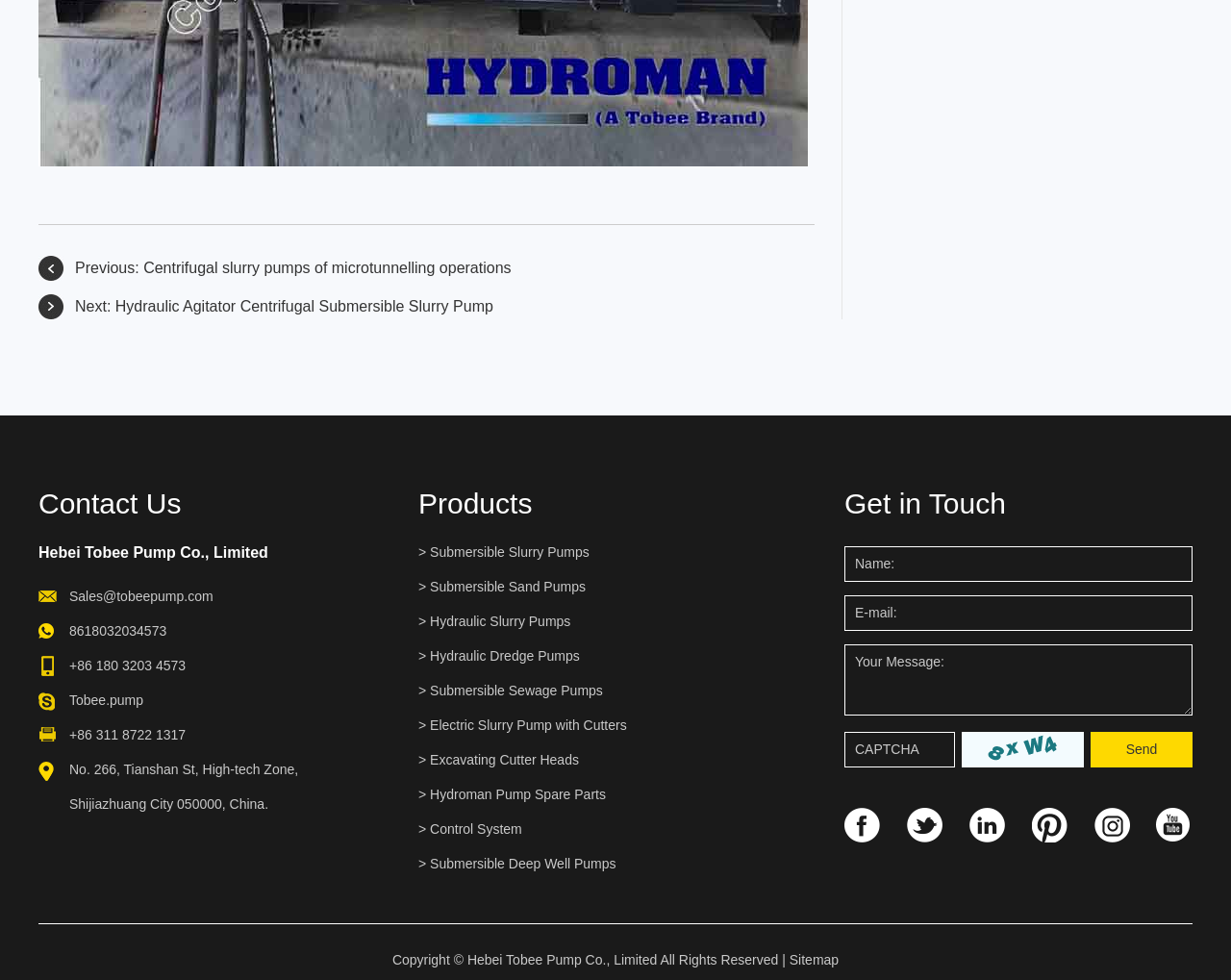Identify the bounding box coordinates of the clickable section necessary to follow the following instruction: "Click on 'Products'". The coordinates should be presented as four float numbers from 0 to 1, i.e., [left, top, right, bottom].

[0.34, 0.497, 0.59, 0.531]